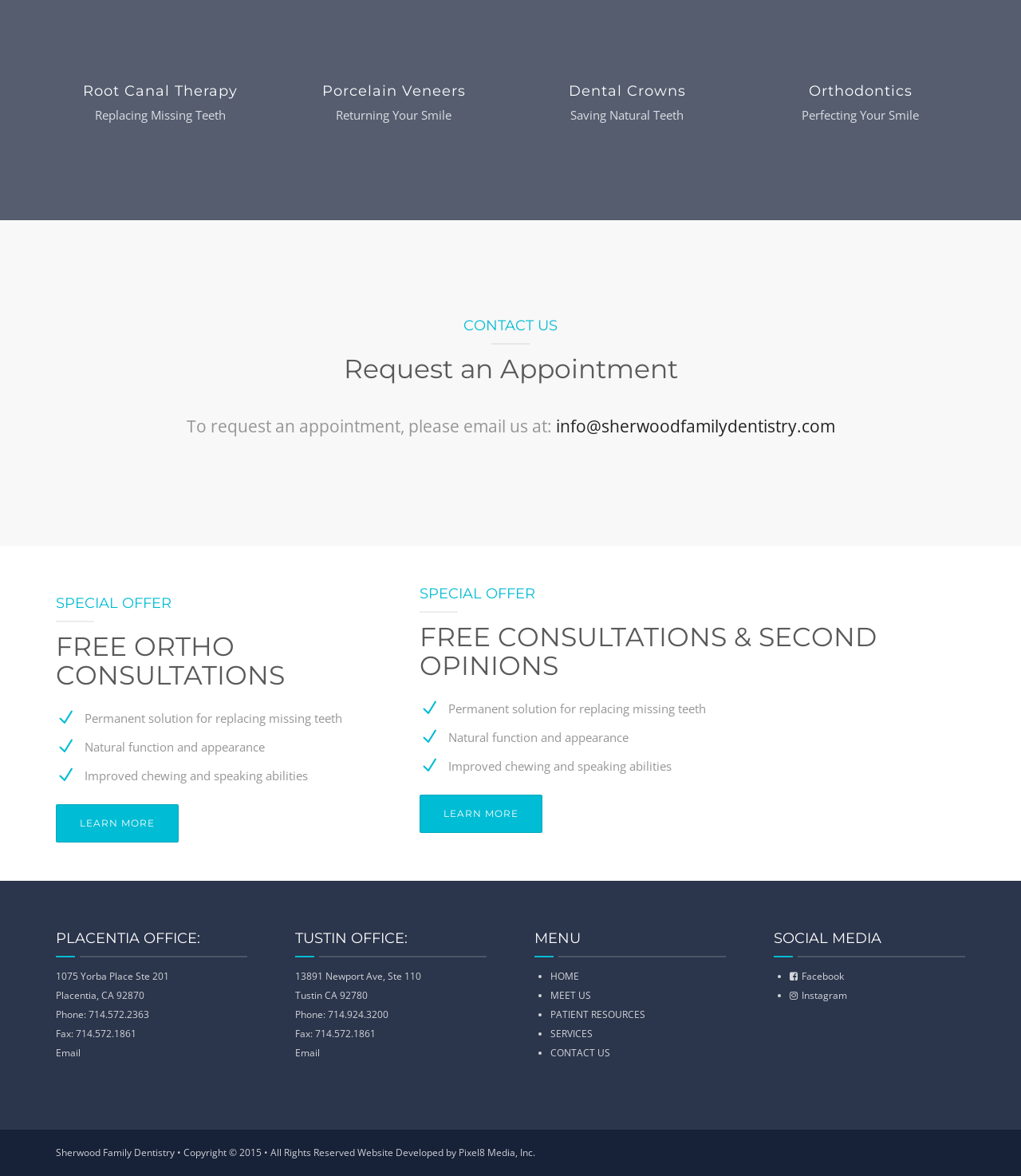What services does the dentistry offer?
Provide a short answer using one word or a brief phrase based on the image.

Root Canal Therapy, Porcelain Veneers, etc.